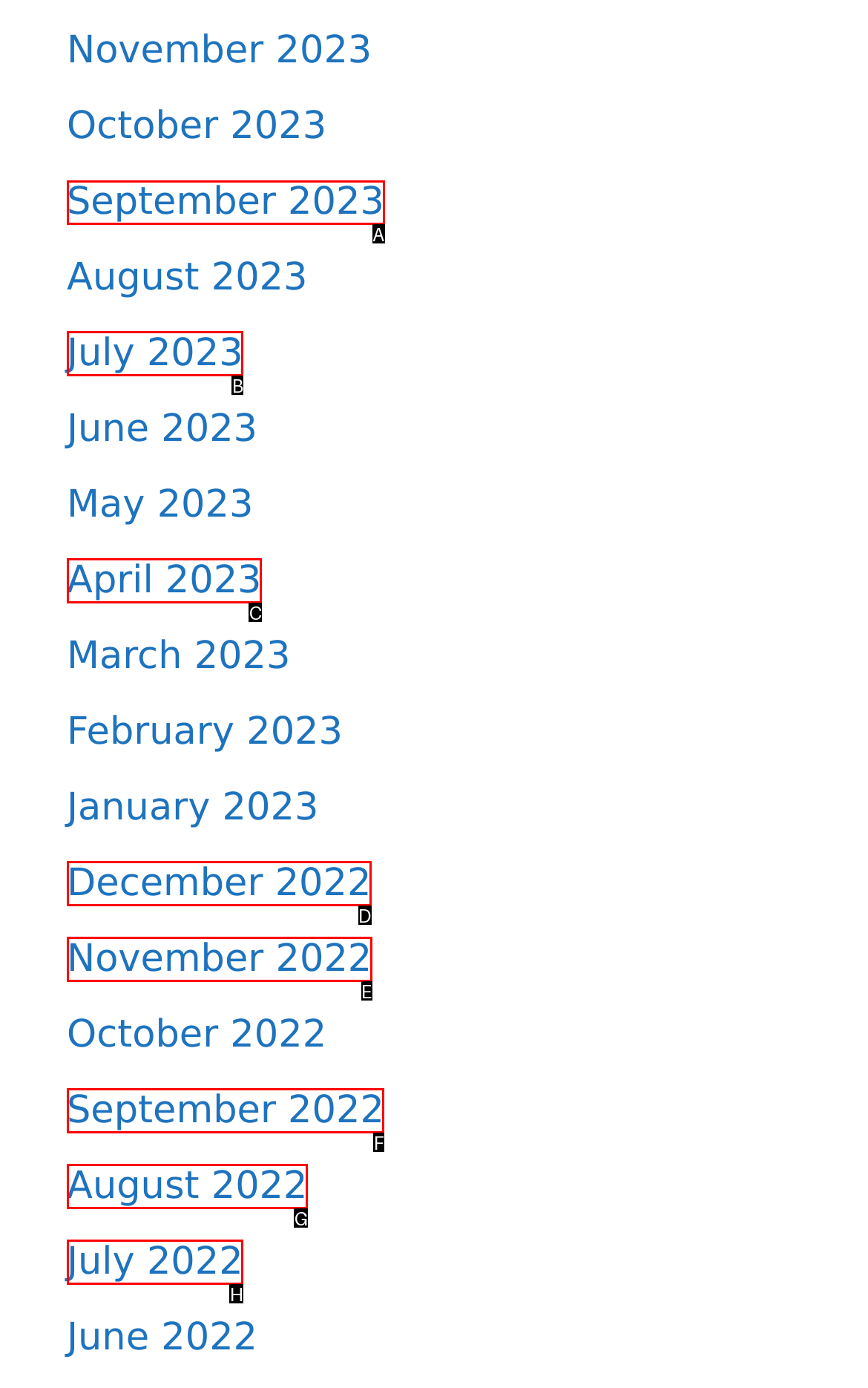Determine which HTML element to click on in order to complete the action: View Upcoming Events.
Reply with the letter of the selected option.

None